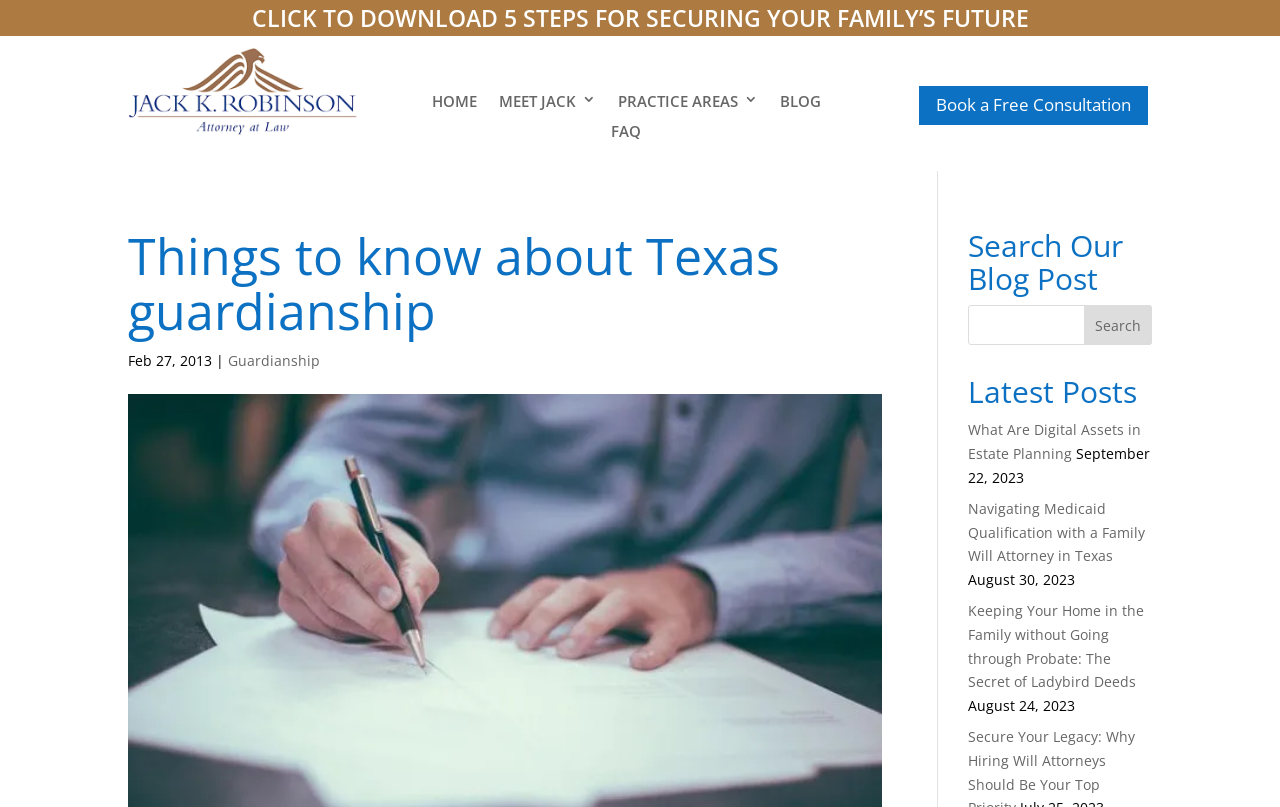Find the bounding box coordinates of the element you need to click on to perform this action: 'Book a free consultation'. The coordinates should be represented by four float values between 0 and 1, in the format [left, top, right, bottom].

[0.718, 0.106, 0.897, 0.155]